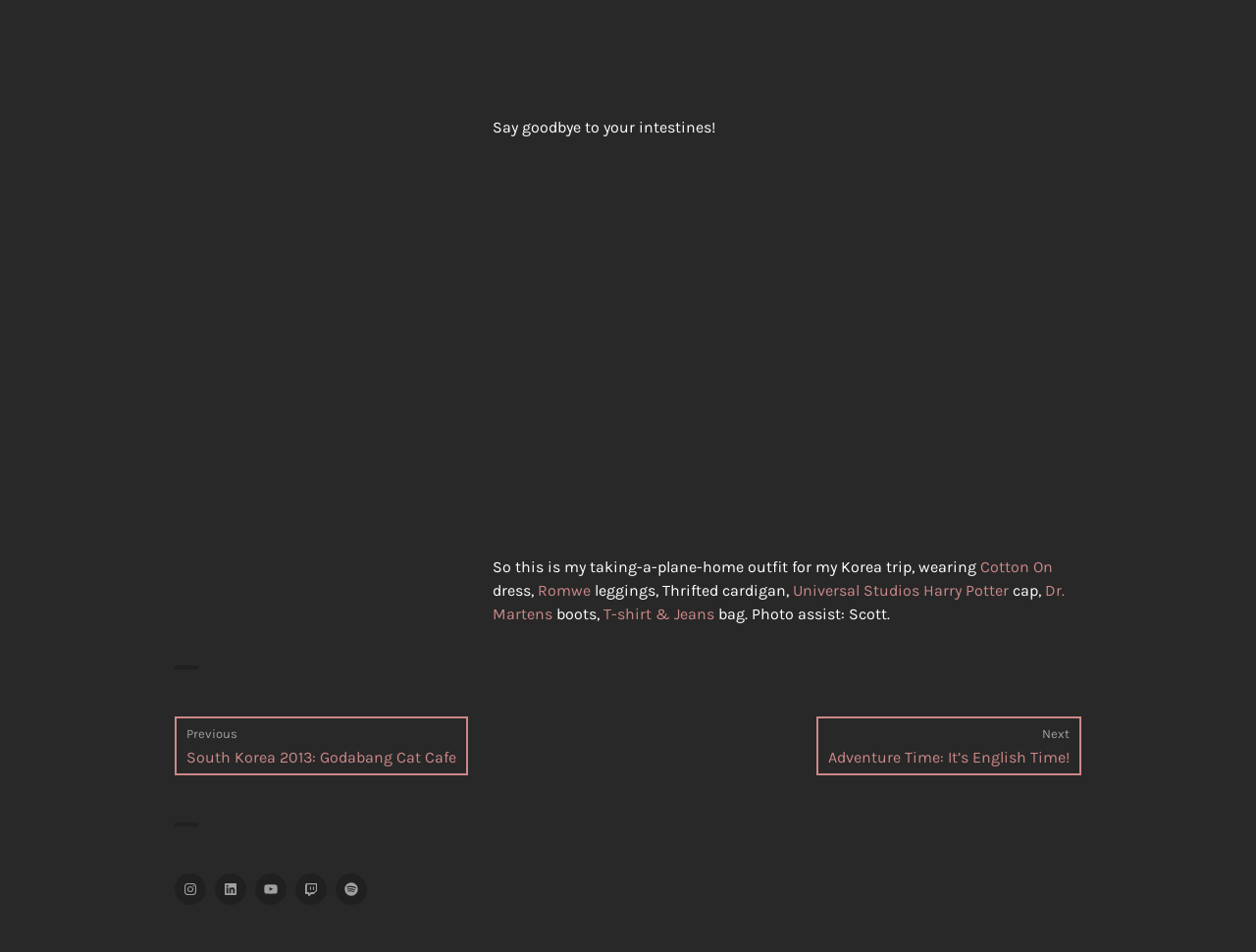What is the author's outfit for?
Please use the image to provide a one-word or short phrase answer.

Korea trip